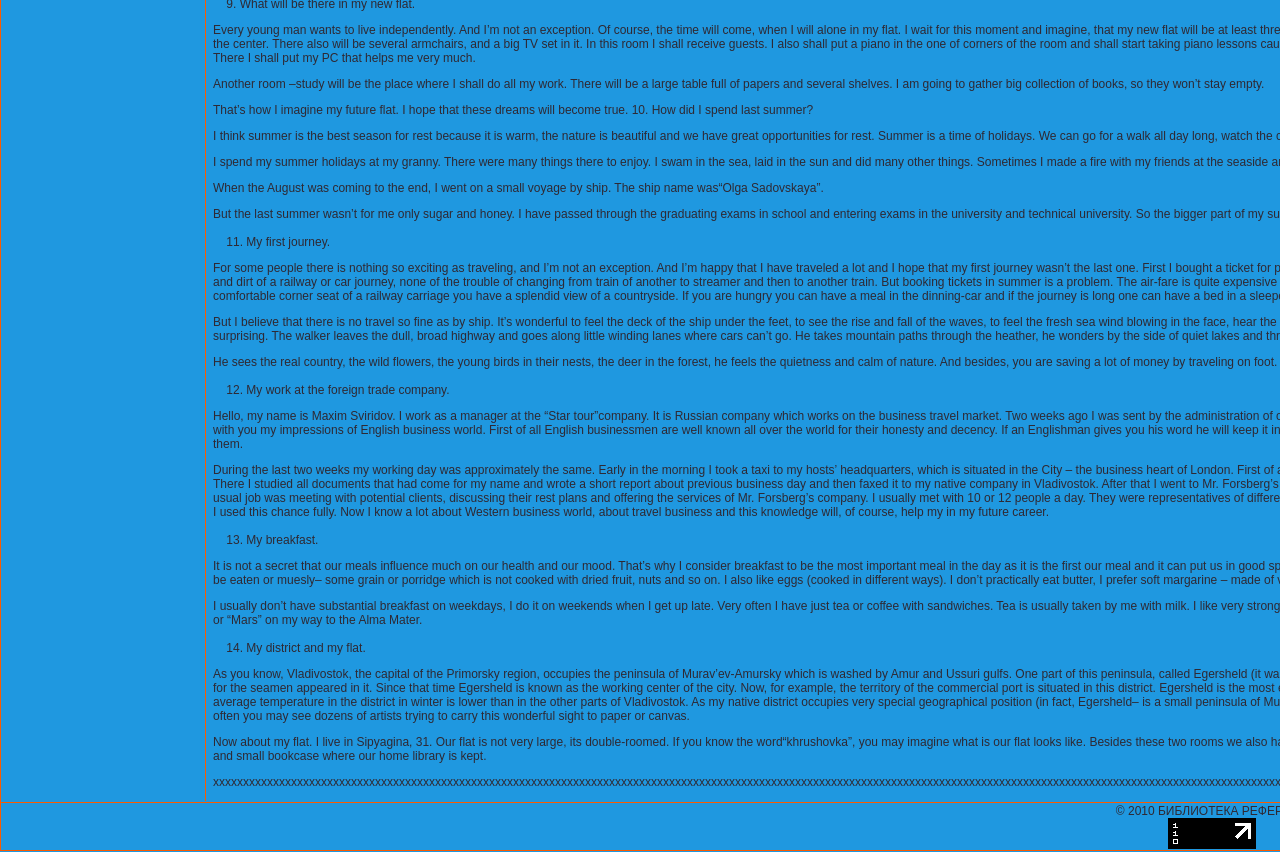Give a concise answer using only one word or phrase for this question:
What is the topic of the 12th paragraph?

My work at the foreign trade company